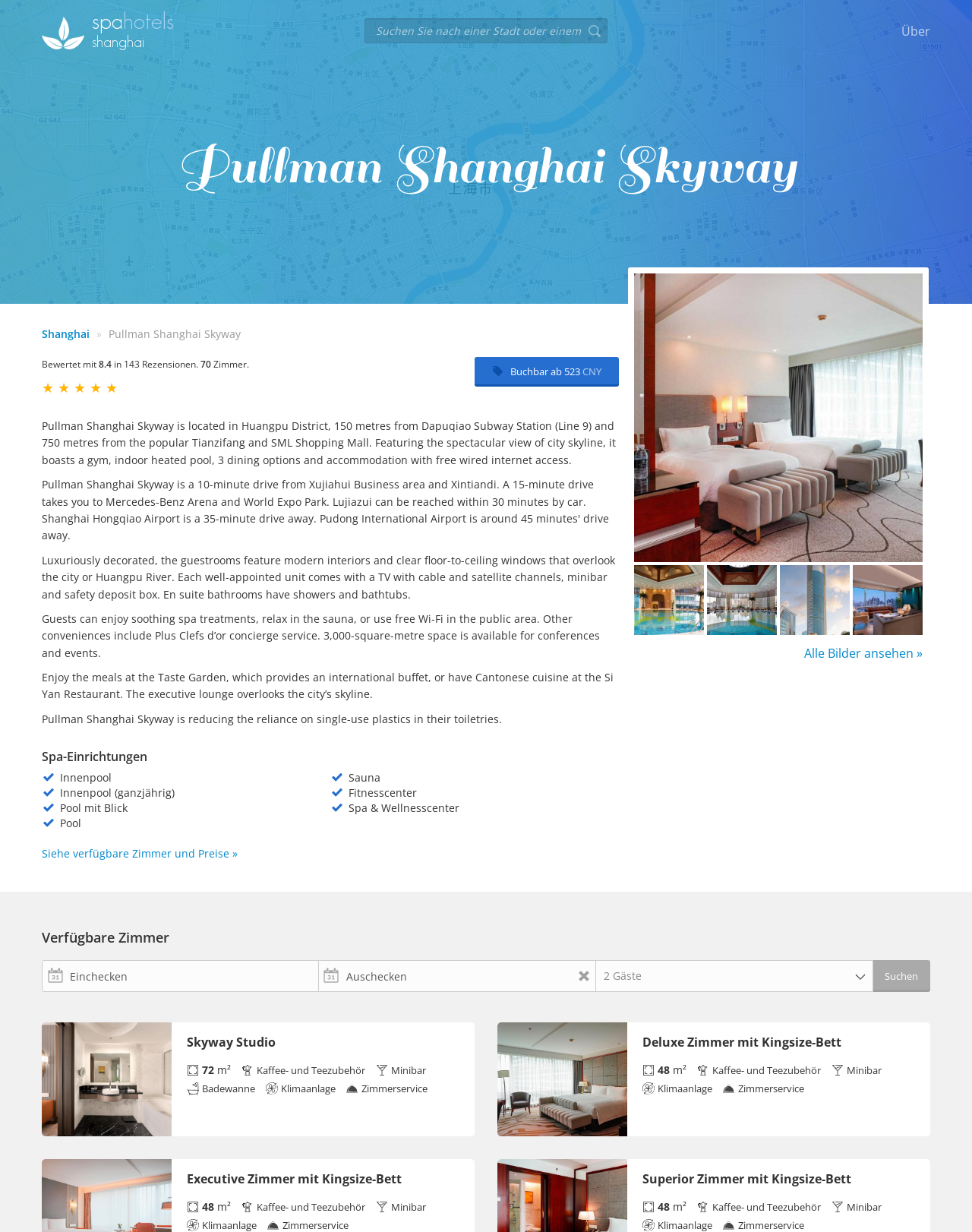Please analyze the image and provide a thorough answer to the question:
What is the name of the subway station near the hotel?

The name of the subway station near the hotel can be found in the section that describes the hotel's location, where it says 'located in Huangpu District, 150 metres from Dapuqiao Subway Station (Line 9)...'.